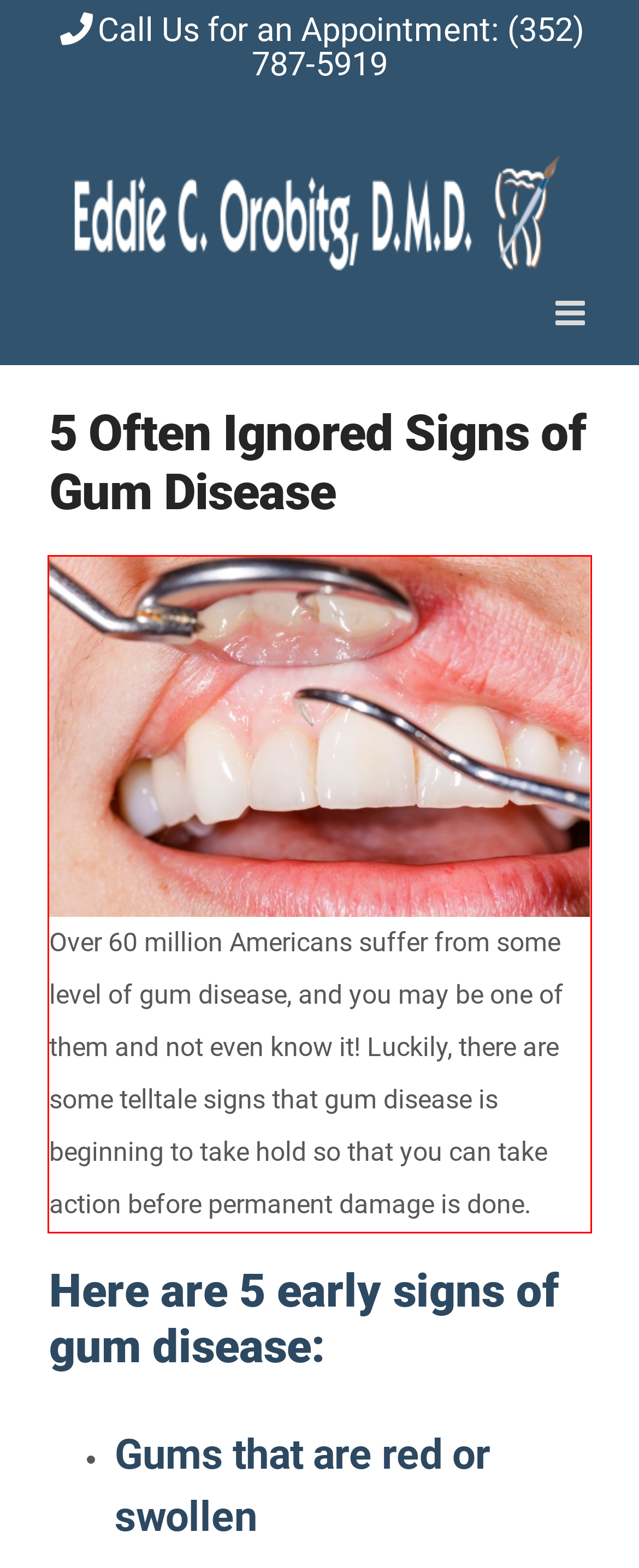You are given a screenshot with a red rectangle. Identify and extract the text within this red bounding box using OCR.

Over 60 million Americans suffer from some level of gum disease, and you may be one of them and not even know it! Luckily, there are some telltale signs that gum disease is beginning to take hold so that you can take action before permanent damage is done.